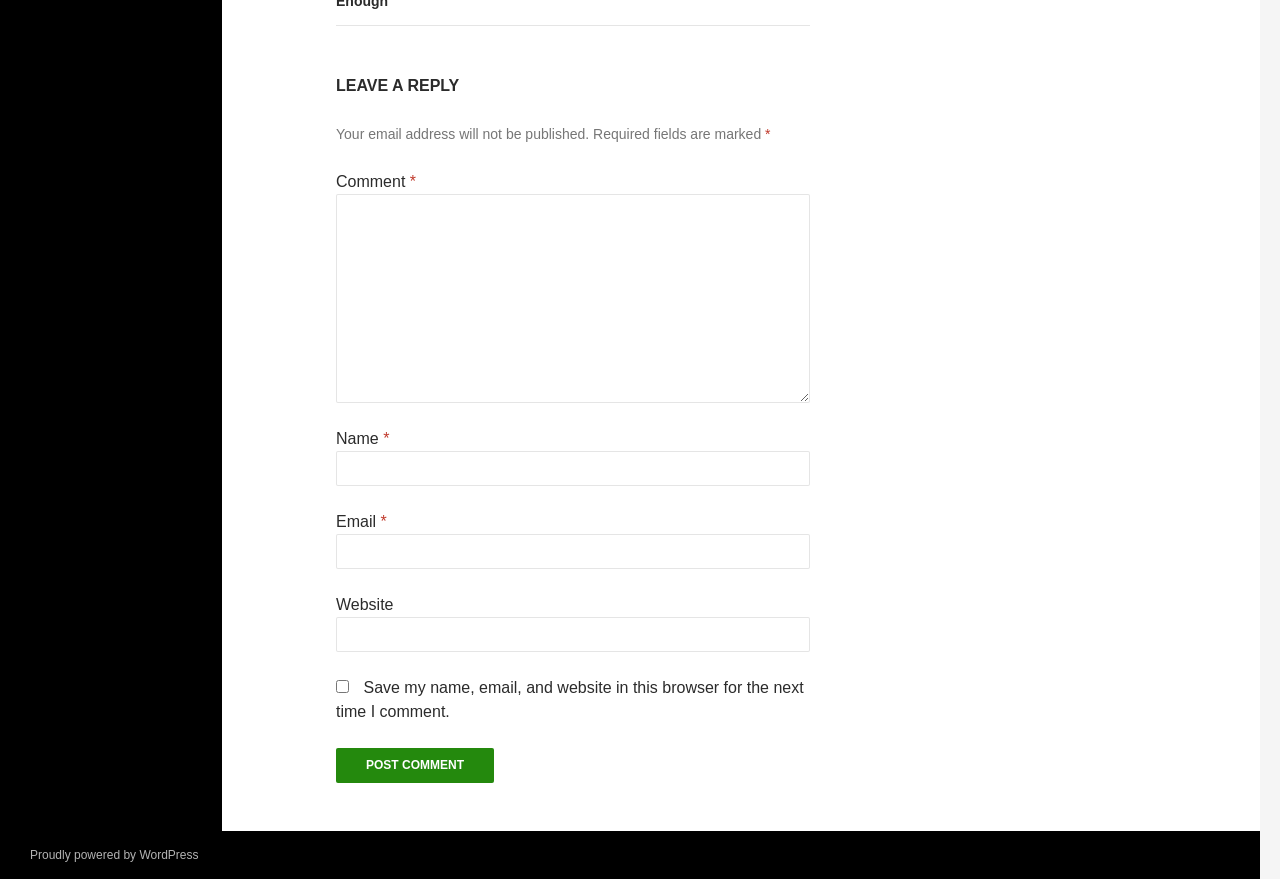What is the purpose of the text box labeled 'Comment'?
Answer the question with a single word or phrase derived from the image.

Leave a comment